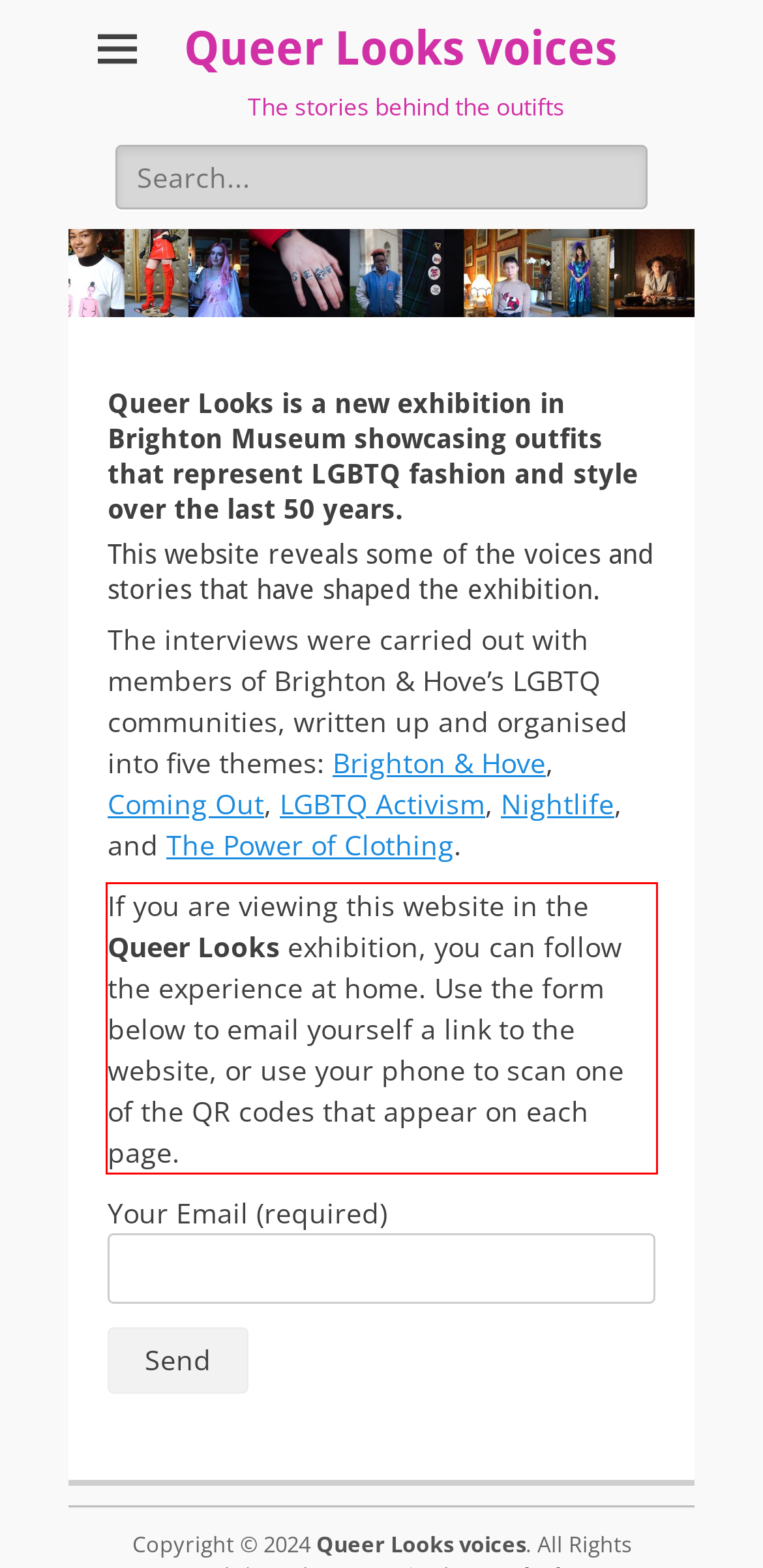Look at the provided screenshot of the webpage and perform OCR on the text within the red bounding box.

If you are viewing this website in the Queer Looks exhibition, you can follow the experience at home. Use the form below to email yourself a link to the website, or use your phone to scan one of the QR codes that appear on each page.